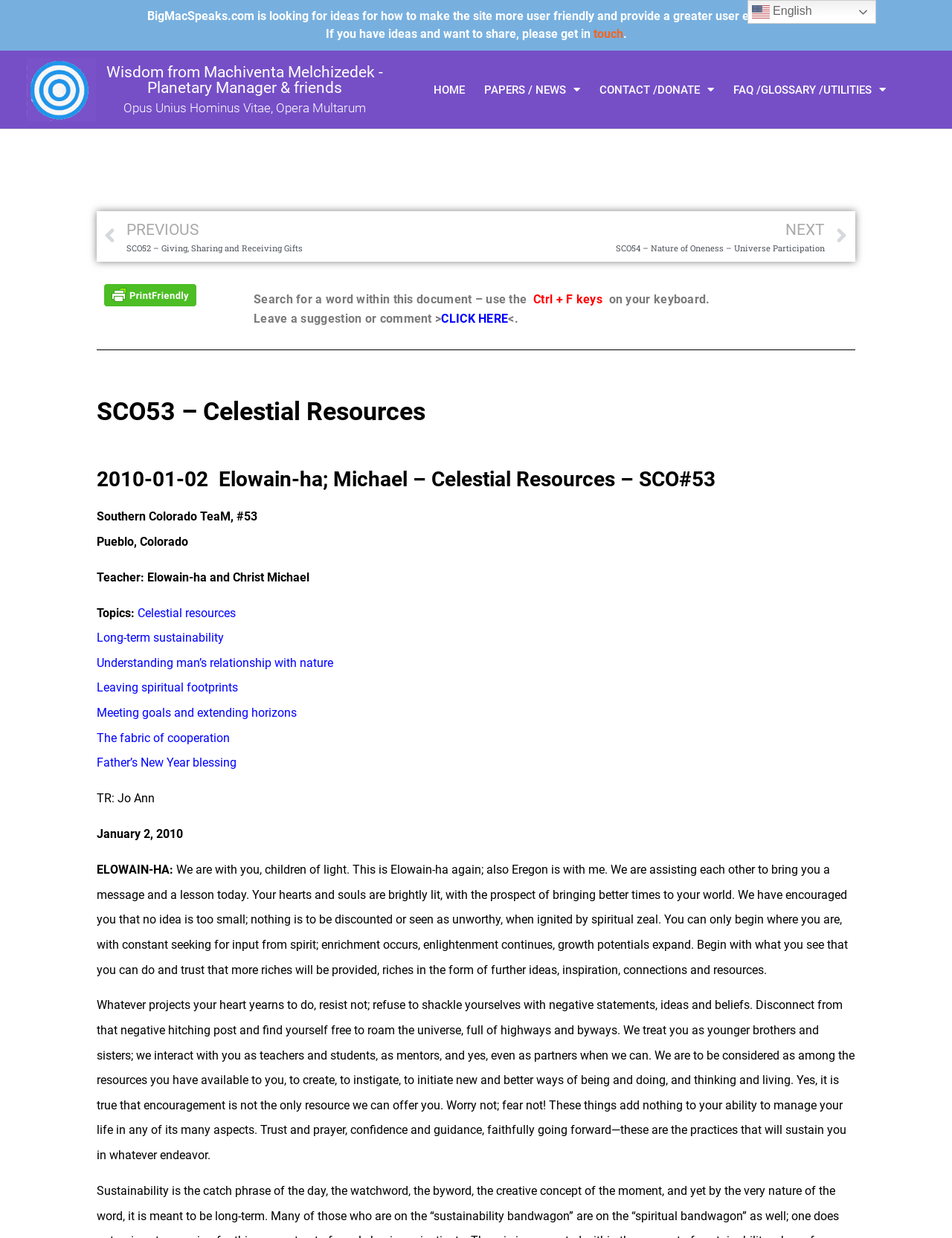Please find the top heading of the webpage and generate its text.

SCO53 – Celestial Resources